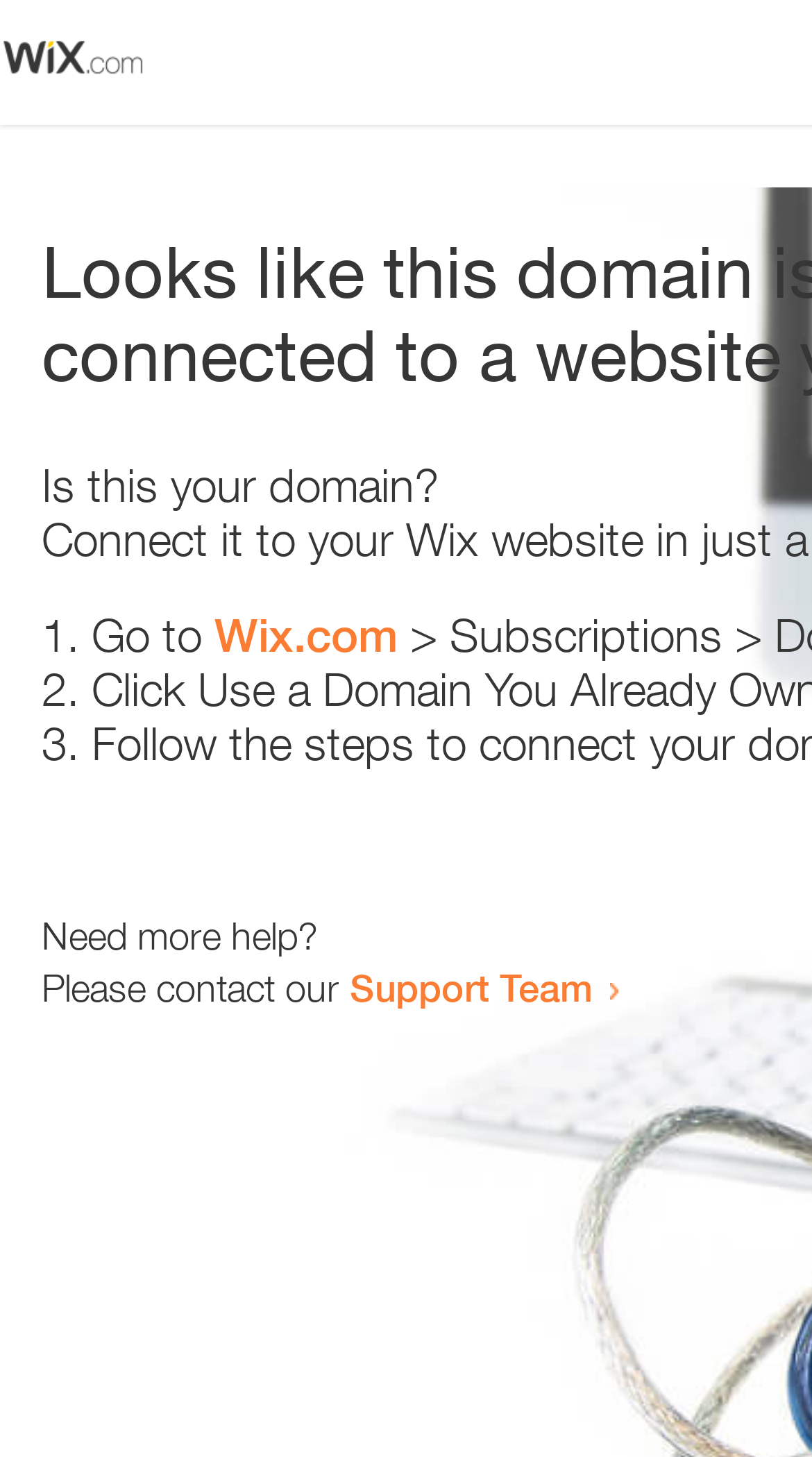Utilize the details in the image to thoroughly answer the following question: What is the website suggested to visit?

The link 'Wix.com' is provided as a suggestion, likely to resolve the domain issue.